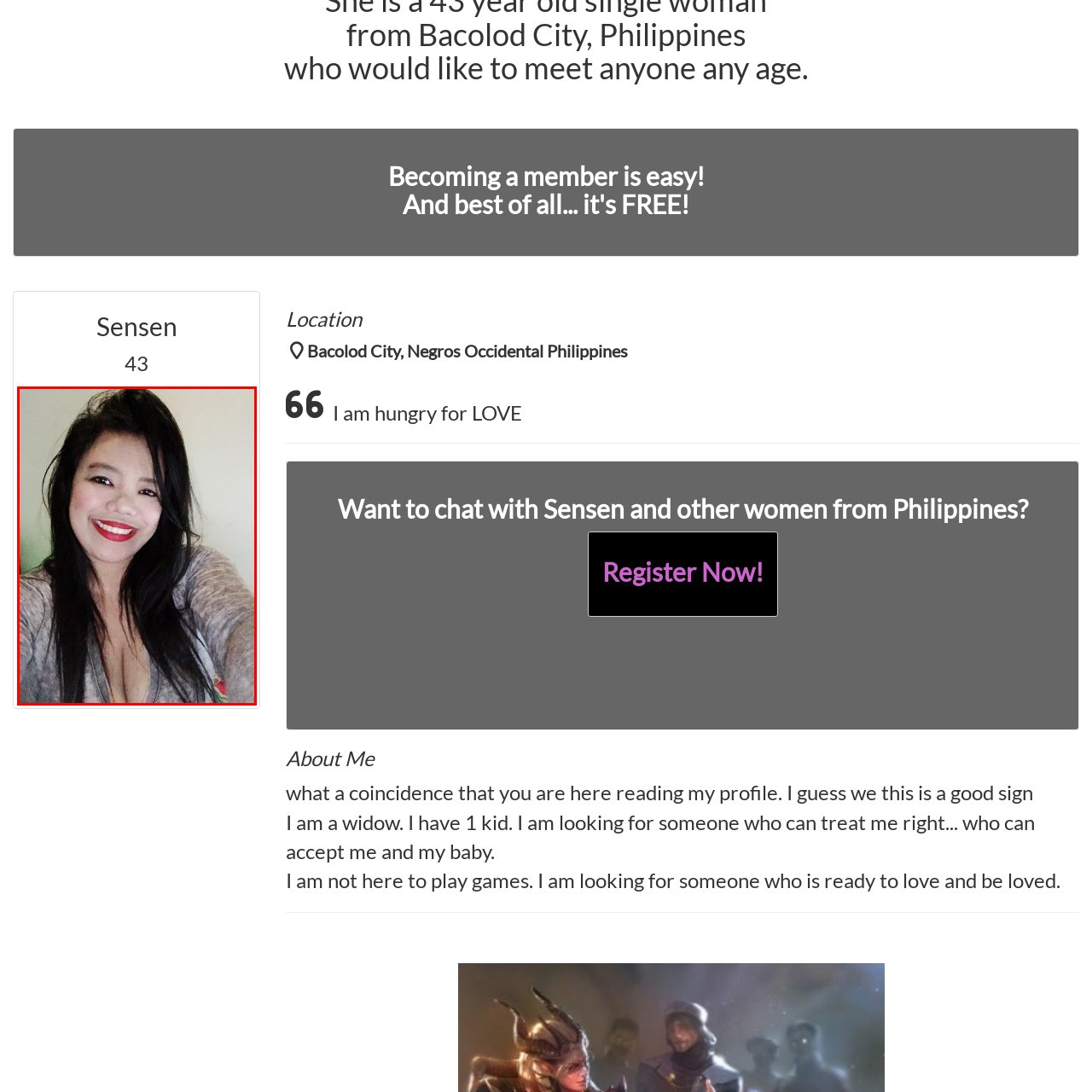Direct your attention to the section outlined in red and answer the following question with a single word or brief phrase: 
Is the background blurred?

Yes